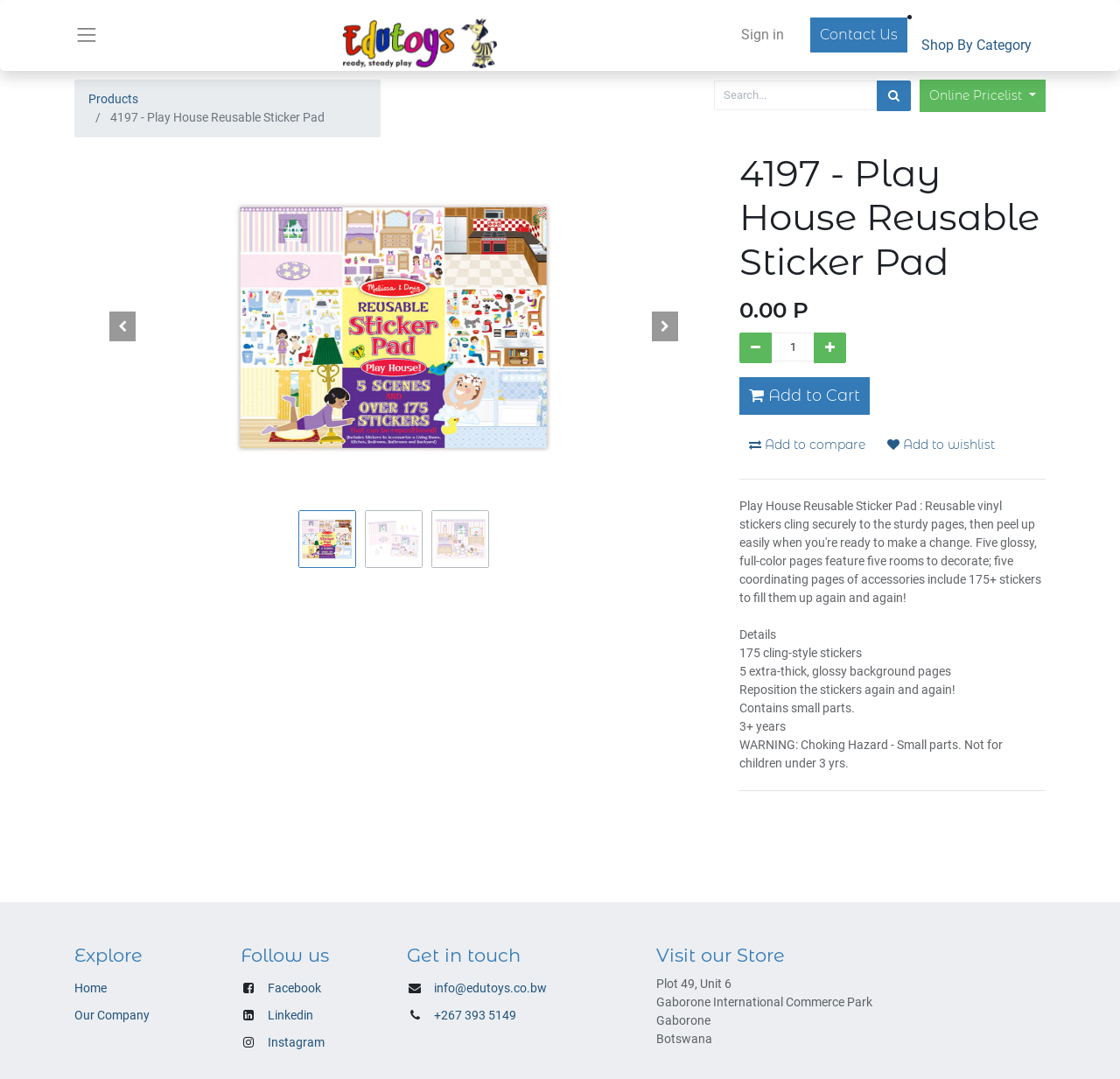Find the bounding box coordinates for the UI element that matches this description: "aria-label="Next" title="Next"".

[0.551, 0.189, 0.637, 0.416]